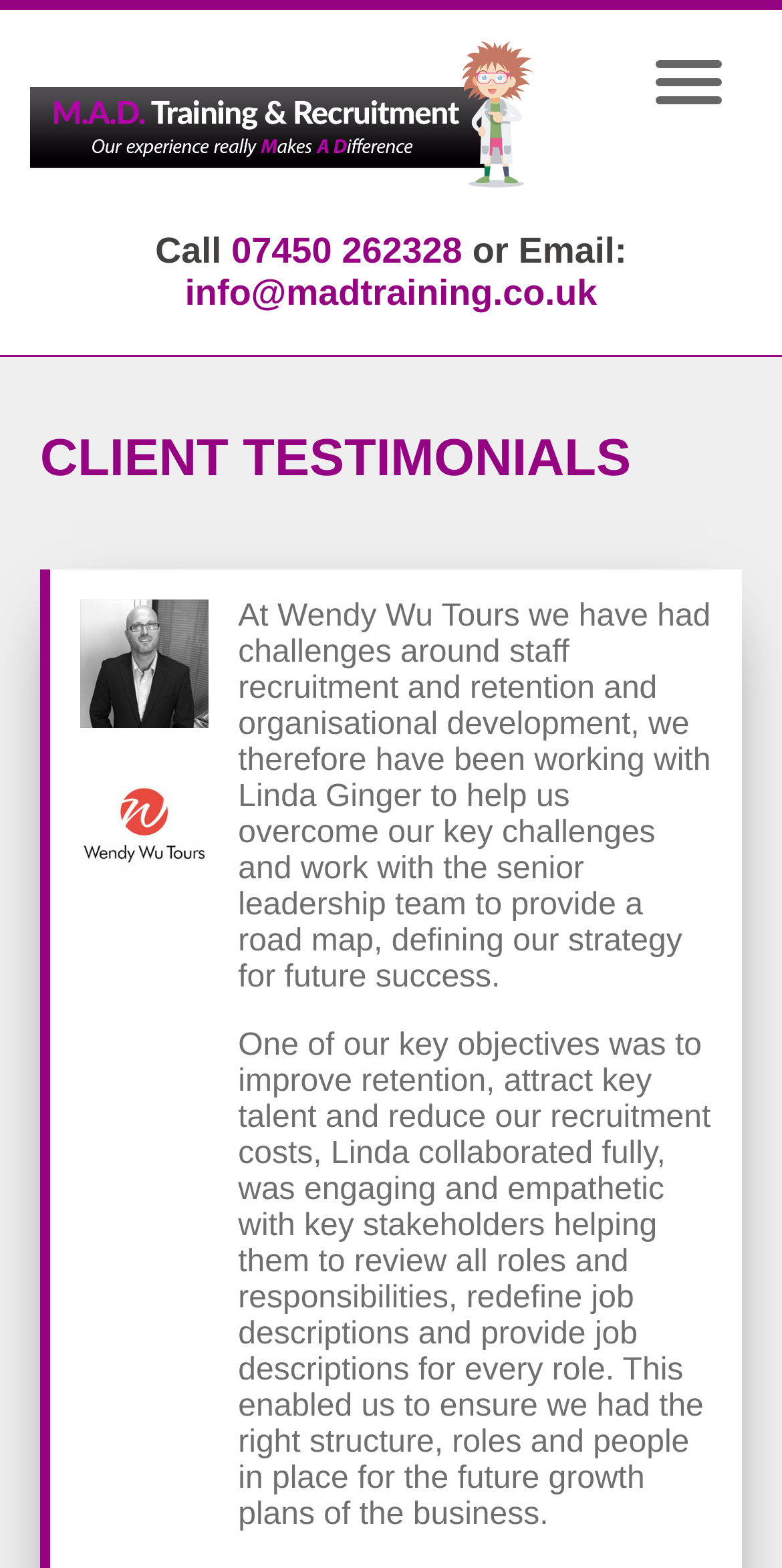Use one word or a short phrase to answer the question provided: 
What is the company that has challenges around staff recruitment and retention?

Wendy Wu Tours